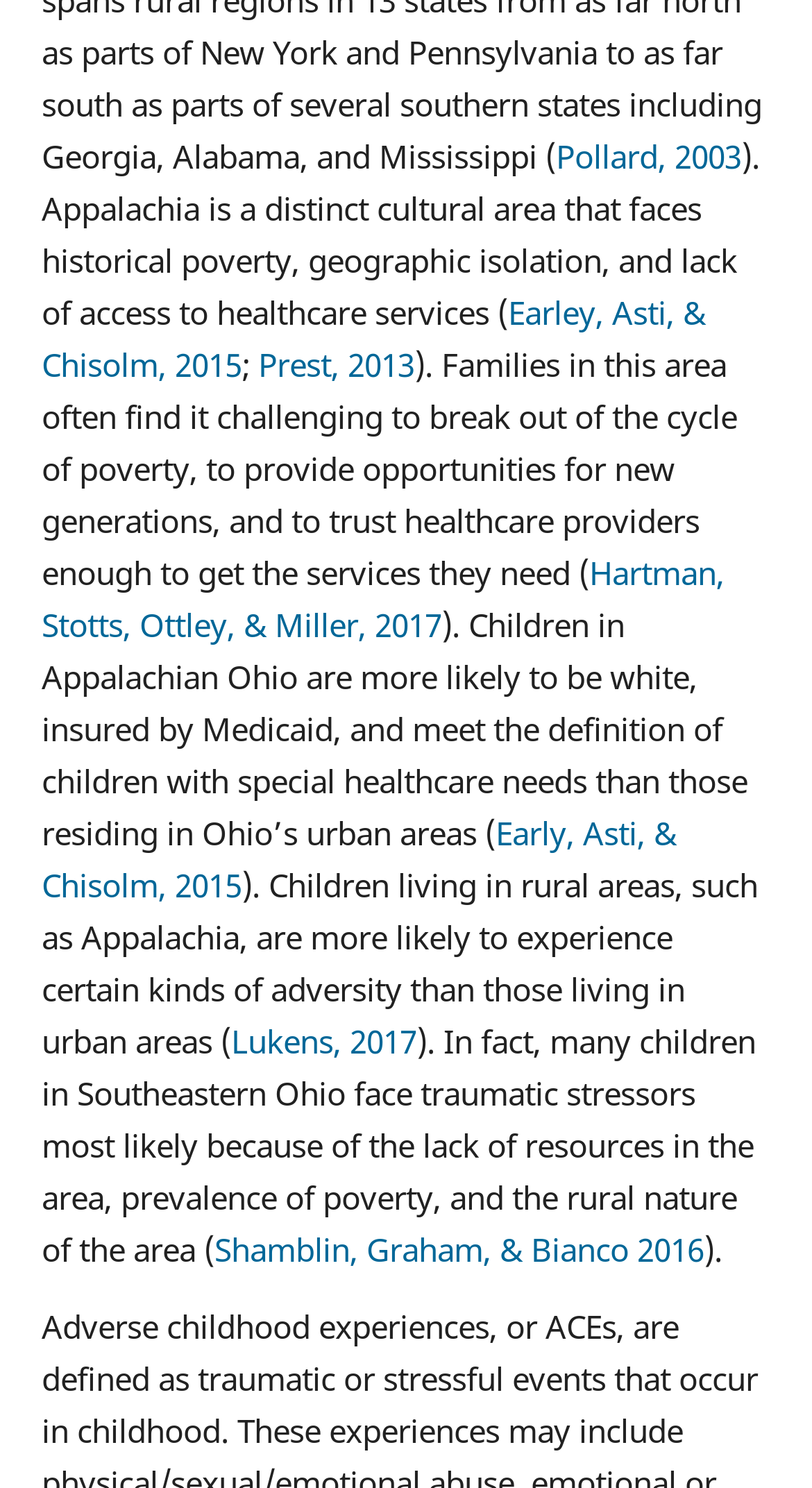Give a one-word or short phrase answer to this question: 
What is Appalachia characterized by?

historical poverty, geographic isolation